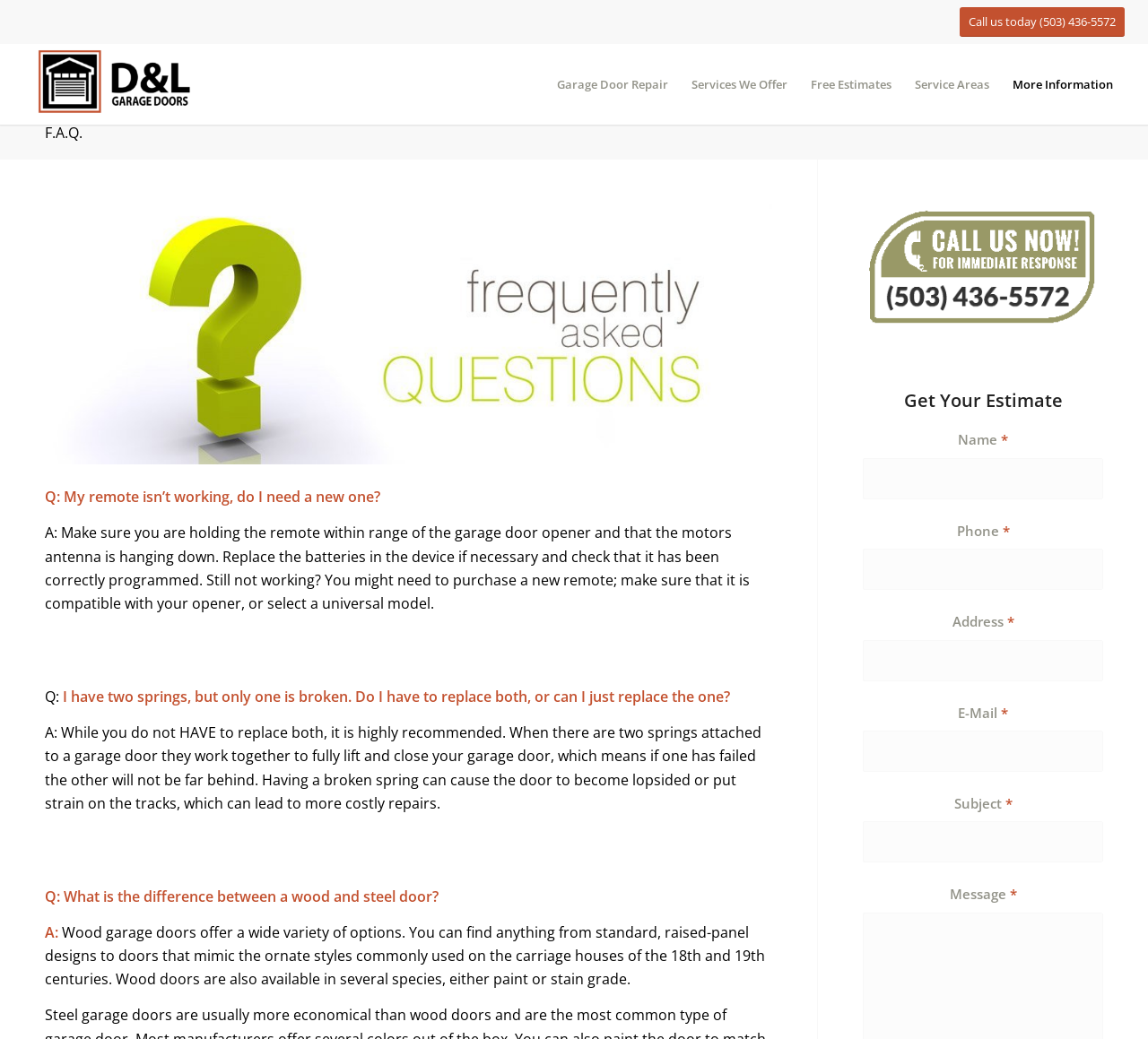Find the bounding box coordinates of the area to click in order to follow the instruction: "Click the 'call now' button".

[0.752, 0.197, 0.961, 0.318]